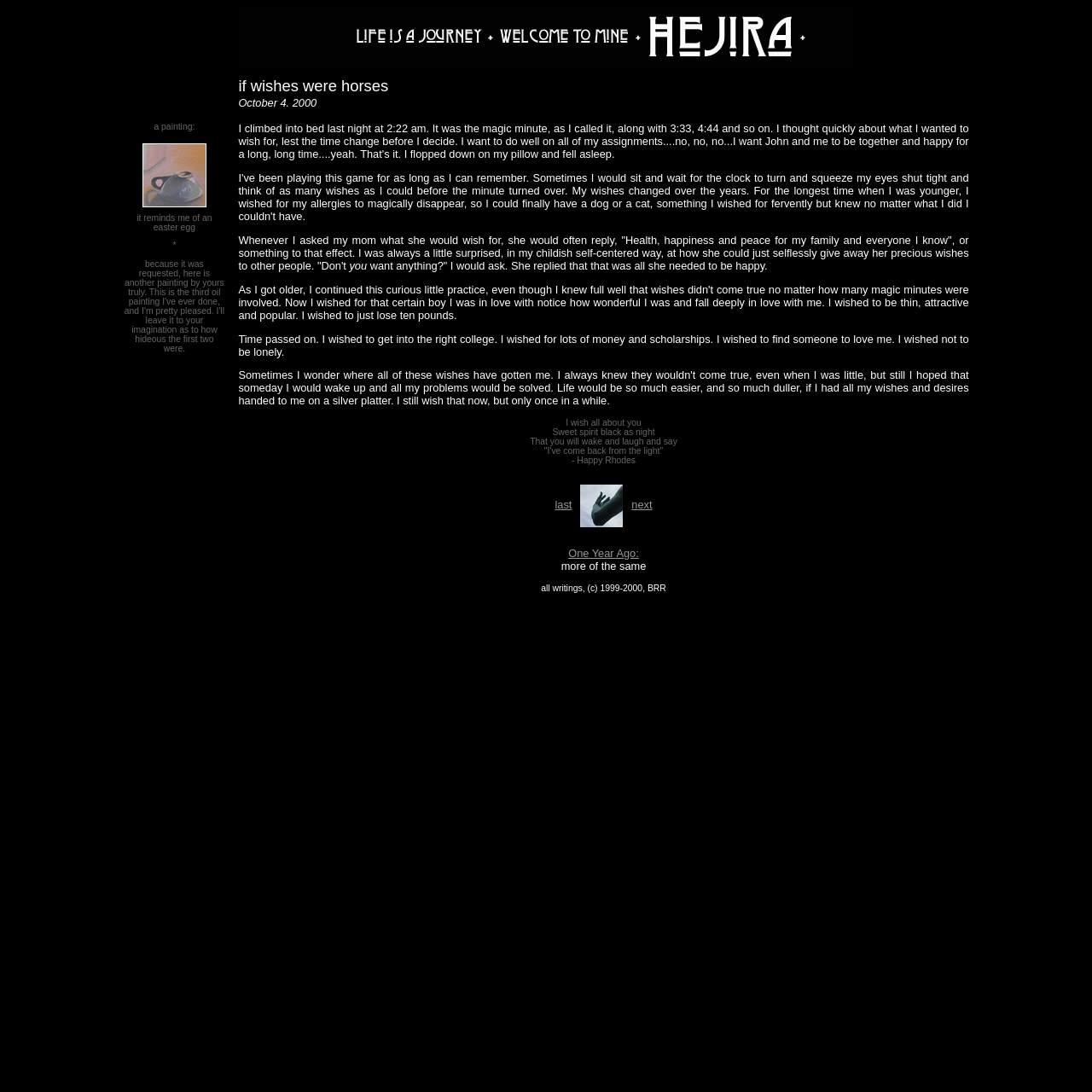Locate the UI element described as follows: "parent_node: lastnext". Return the bounding box coordinates as four float numbers between 0 and 1 in the order [left, top, right, bottom].

[0.524, 0.456, 0.578, 0.468]